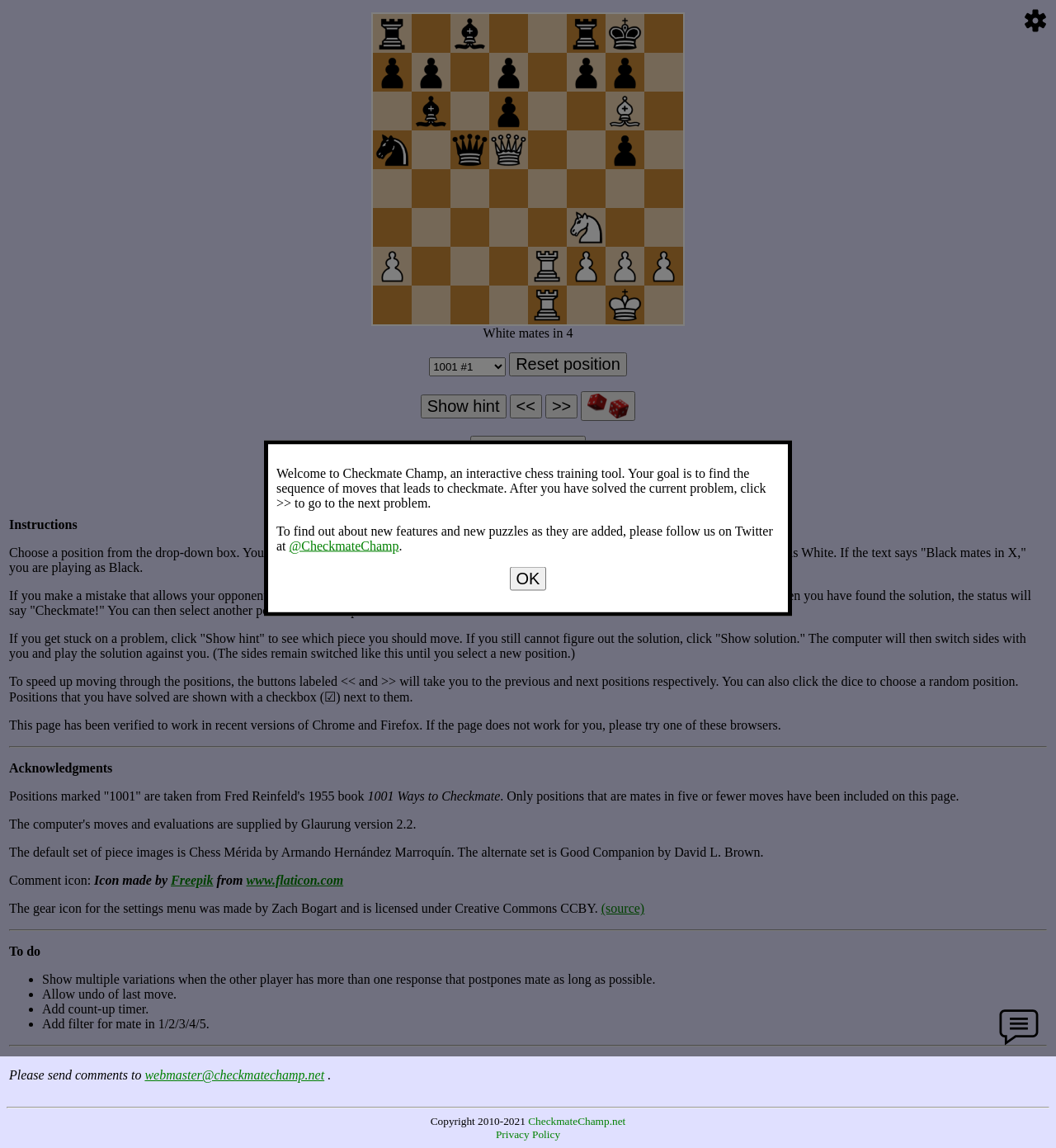Pinpoint the bounding box coordinates of the area that must be clicked to complete this instruction: "Click the Twitter link".

[0.274, 0.469, 0.378, 0.481]